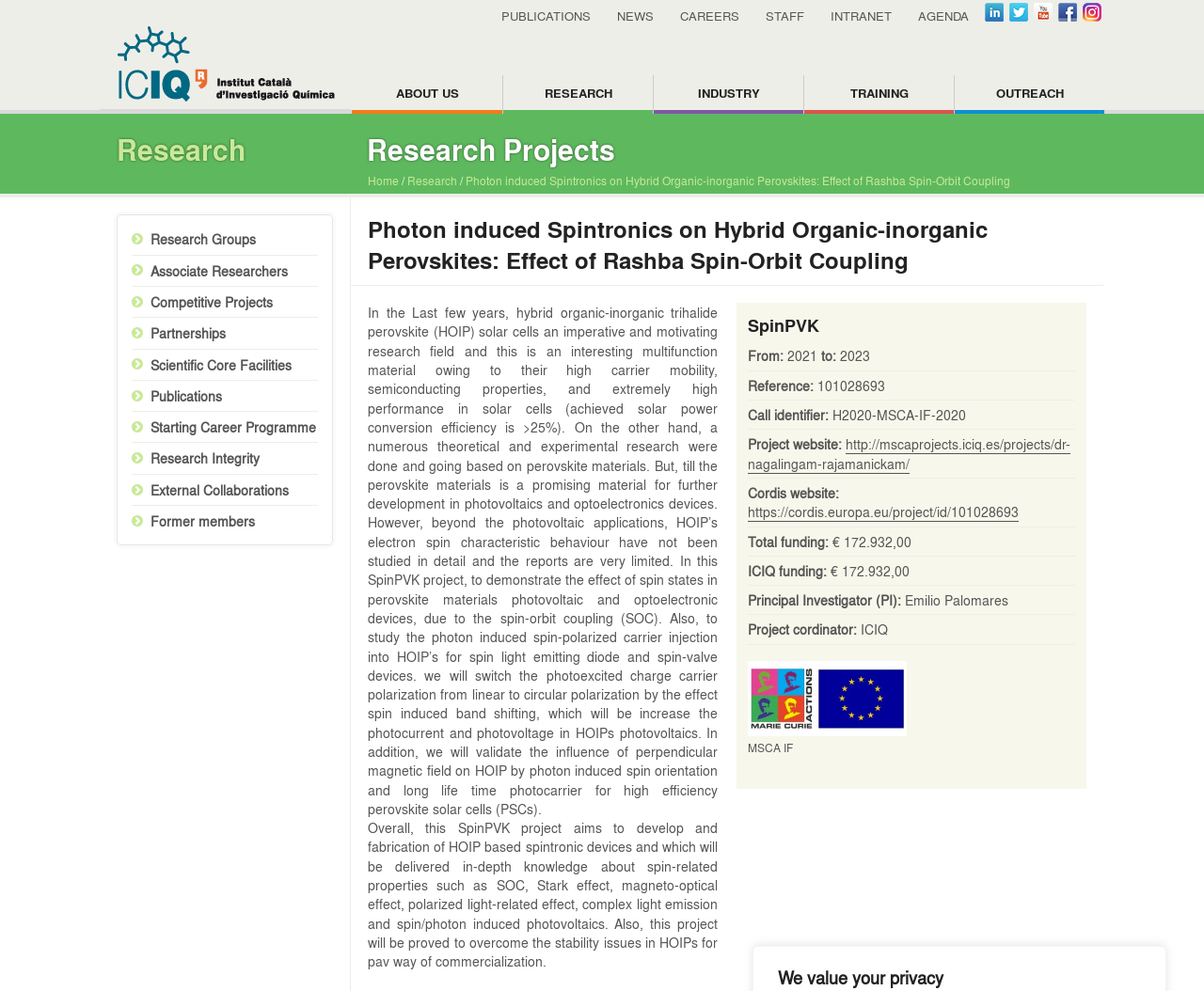Provide the bounding box coordinates of the HTML element this sentence describes: "http://mscaprojects.iciq.es/projects/dr-nagalingam-rajamanickam/". The bounding box coordinates consist of four float numbers between 0 and 1, i.e., [left, top, right, bottom].

[0.621, 0.439, 0.889, 0.478]